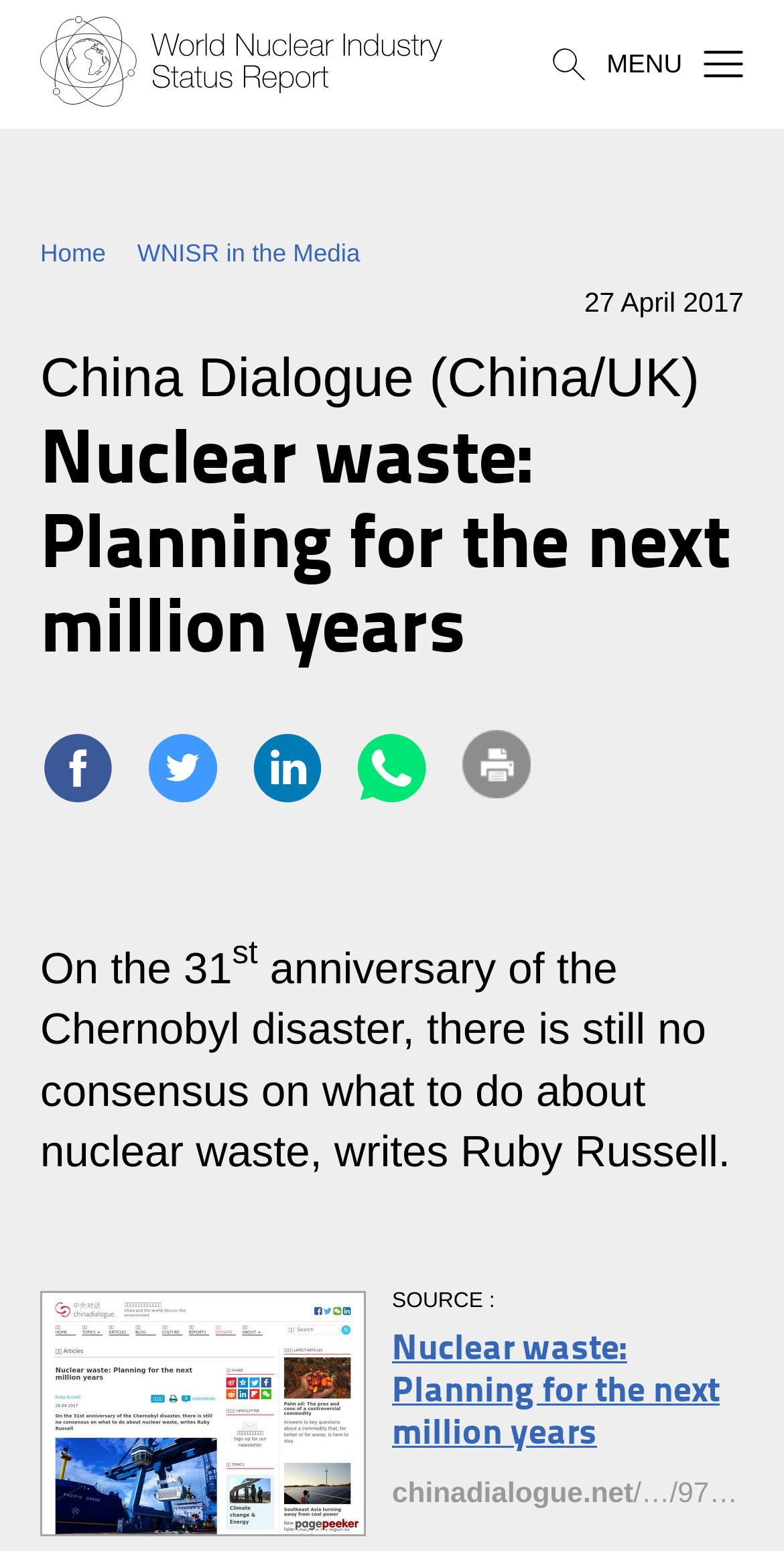Who is the author of the article?
Give a detailed and exhaustive answer to the question.

The author of the article is mentioned as 'Ruby Russell' in the text 'On the 31st anniversary of the Chernobyl disaster, there is still no consensus on what to do about nuclear waste, writes Ruby Russell.'